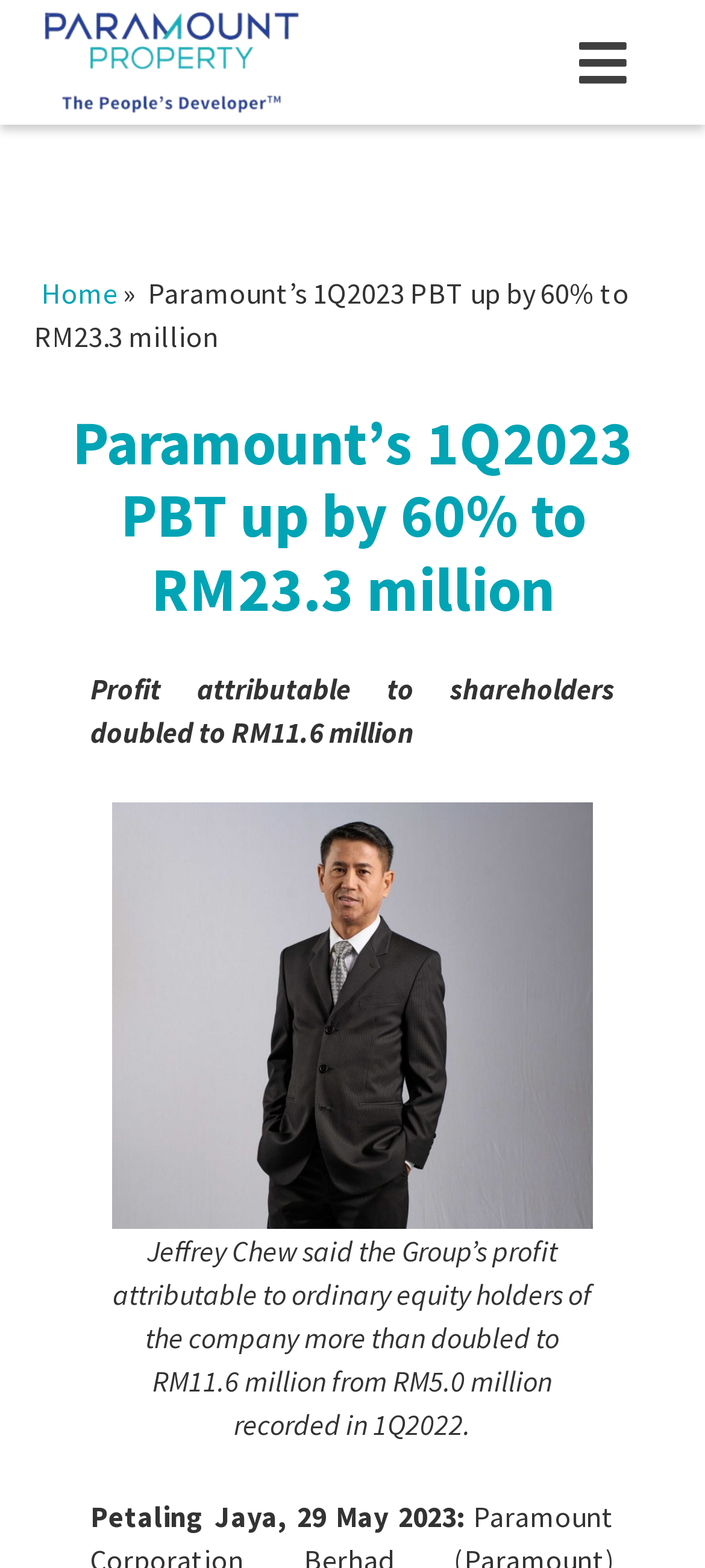Please find the bounding box coordinates (top-left x, top-left y, bottom-right x, bottom-right y) in the screenshot for the UI element described as follows: Home

[0.059, 0.175, 0.167, 0.199]